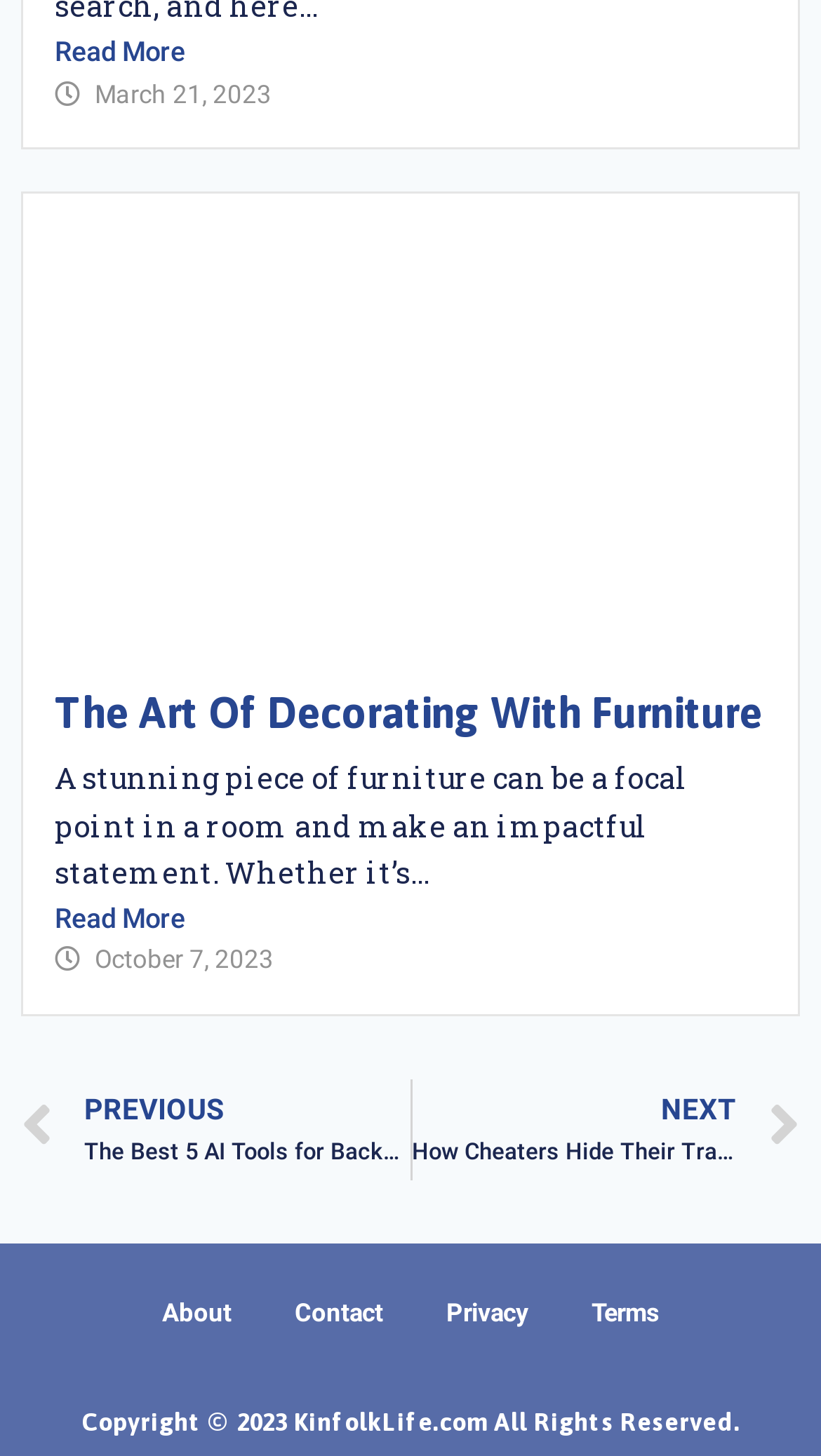Find and specify the bounding box coordinates that correspond to the clickable region for the instruction: "Read the article about The Art Of Decorating With Furniture".

[0.067, 0.472, 0.928, 0.505]